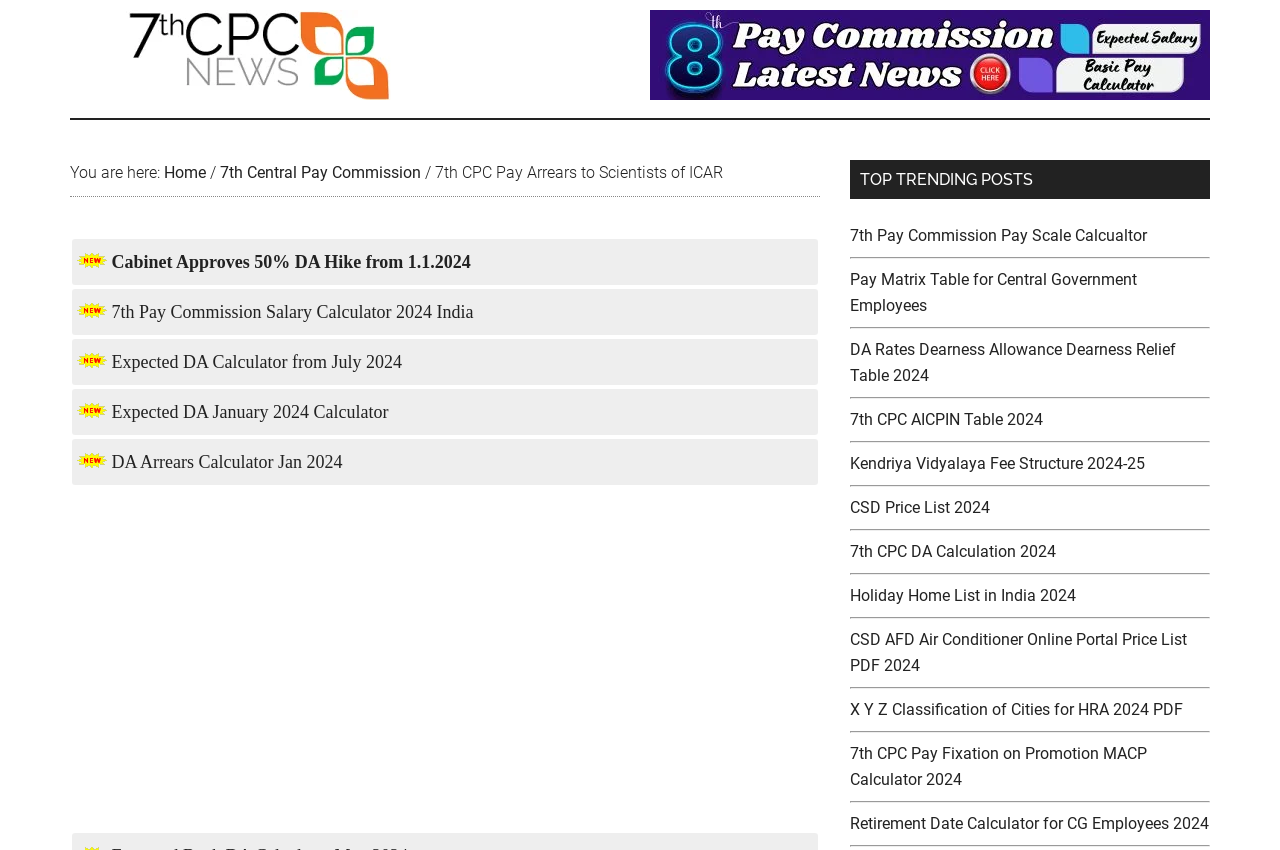Using the format (top-left x, top-left y, bottom-right x, bottom-right y), provide the bounding box coordinates for the described UI element. All values should be floating point numbers between 0 and 1: Home

[0.128, 0.192, 0.161, 0.214]